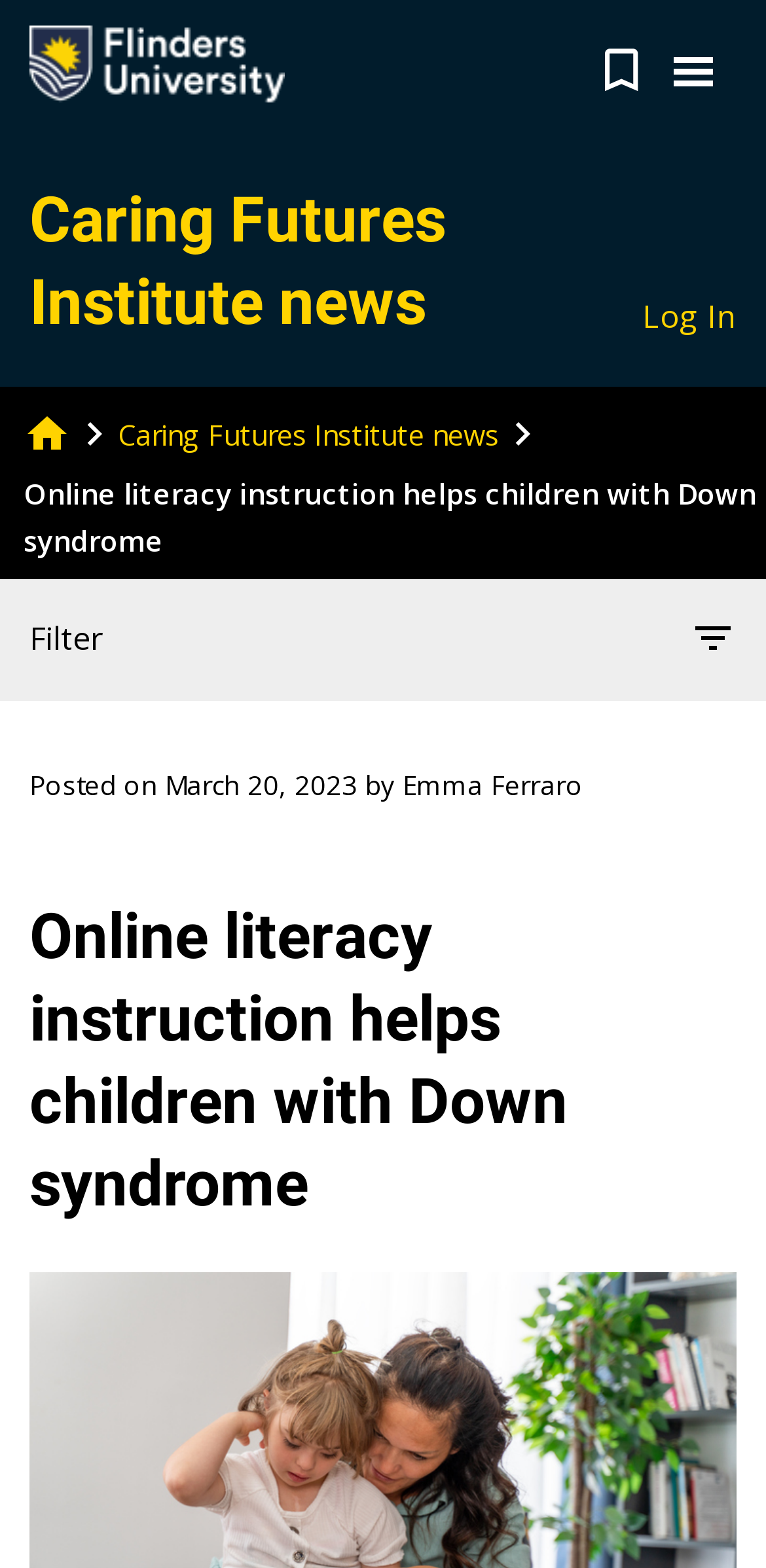What is the logo of the university?
Refer to the image and provide a thorough answer to the question.

I found the answer by looking at the image 'Flinders University Logo' which is located at the top of the webpage, indicating that it is the logo of the university.